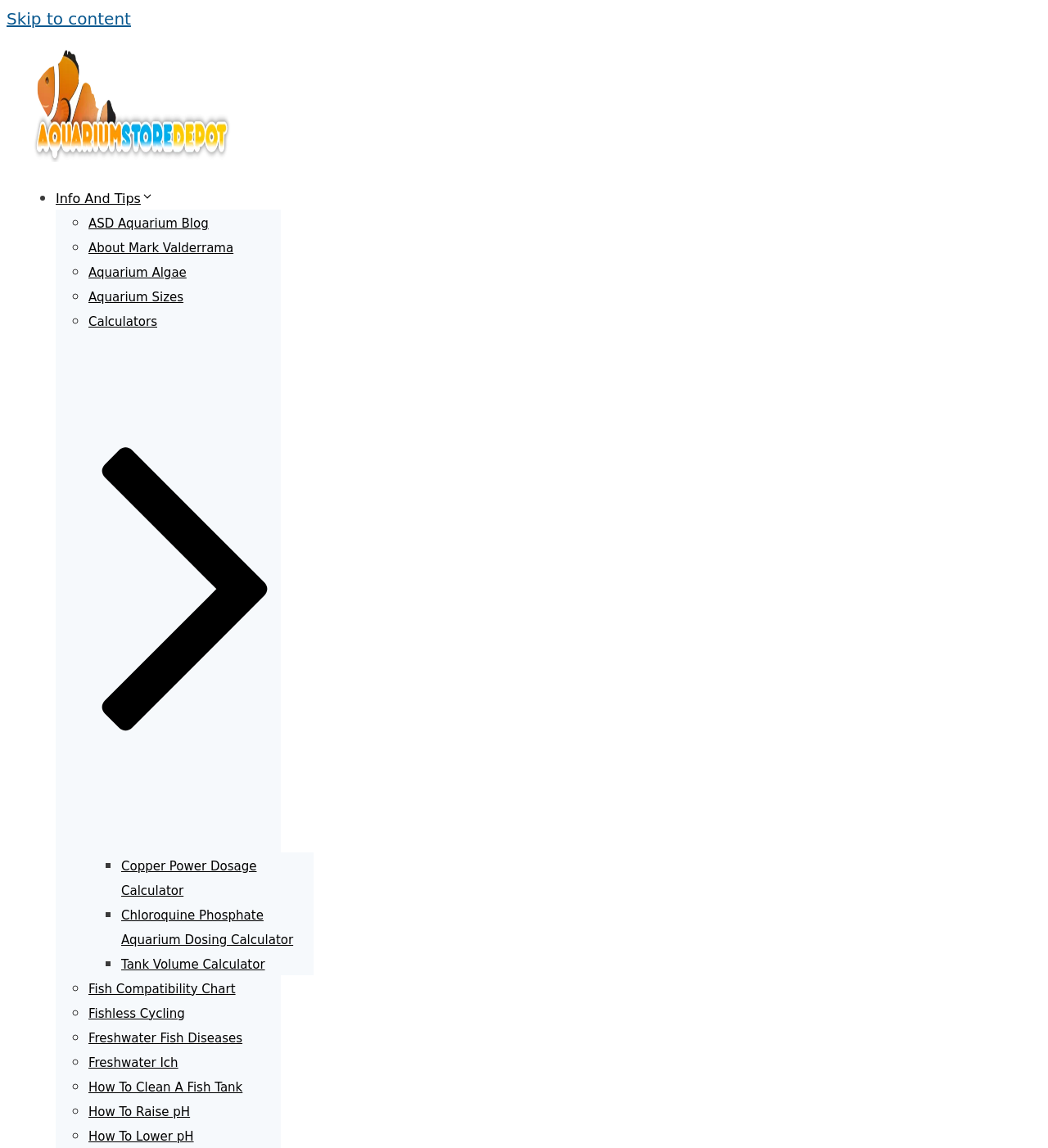What is the name of the website?
Carefully analyze the image and provide a detailed answer to the question.

The name of the website can be found in the link element with the text 'AquariumStoreDepot' at the top of the webpage, which is also accompanied by an image with the same name.